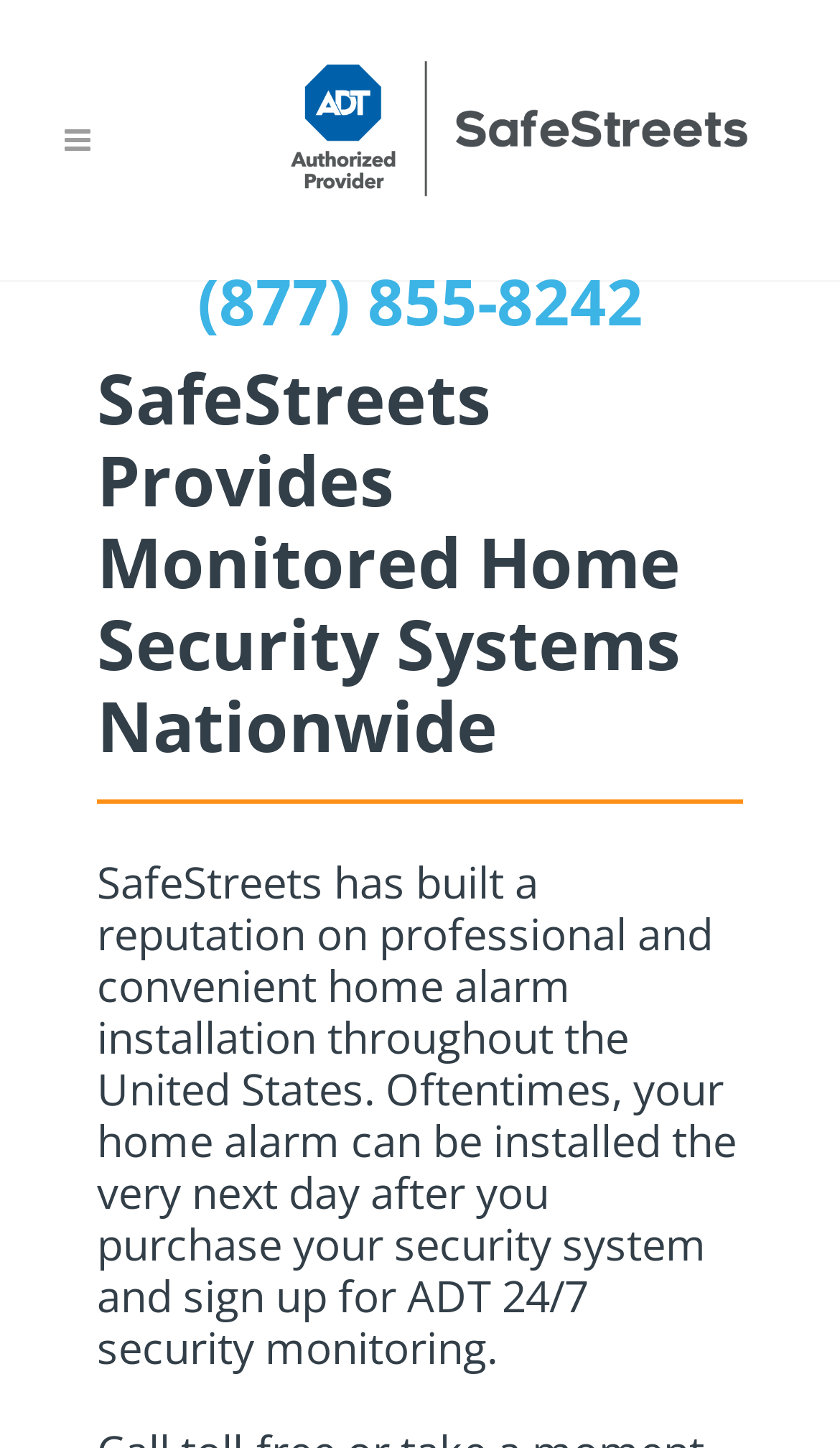Find and provide the bounding box coordinates for the UI element described here: "Home". The coordinates should be given as four float numbers between 0 and 1: [left, top, right, bottom].

[0.077, 0.193, 0.923, 0.262]